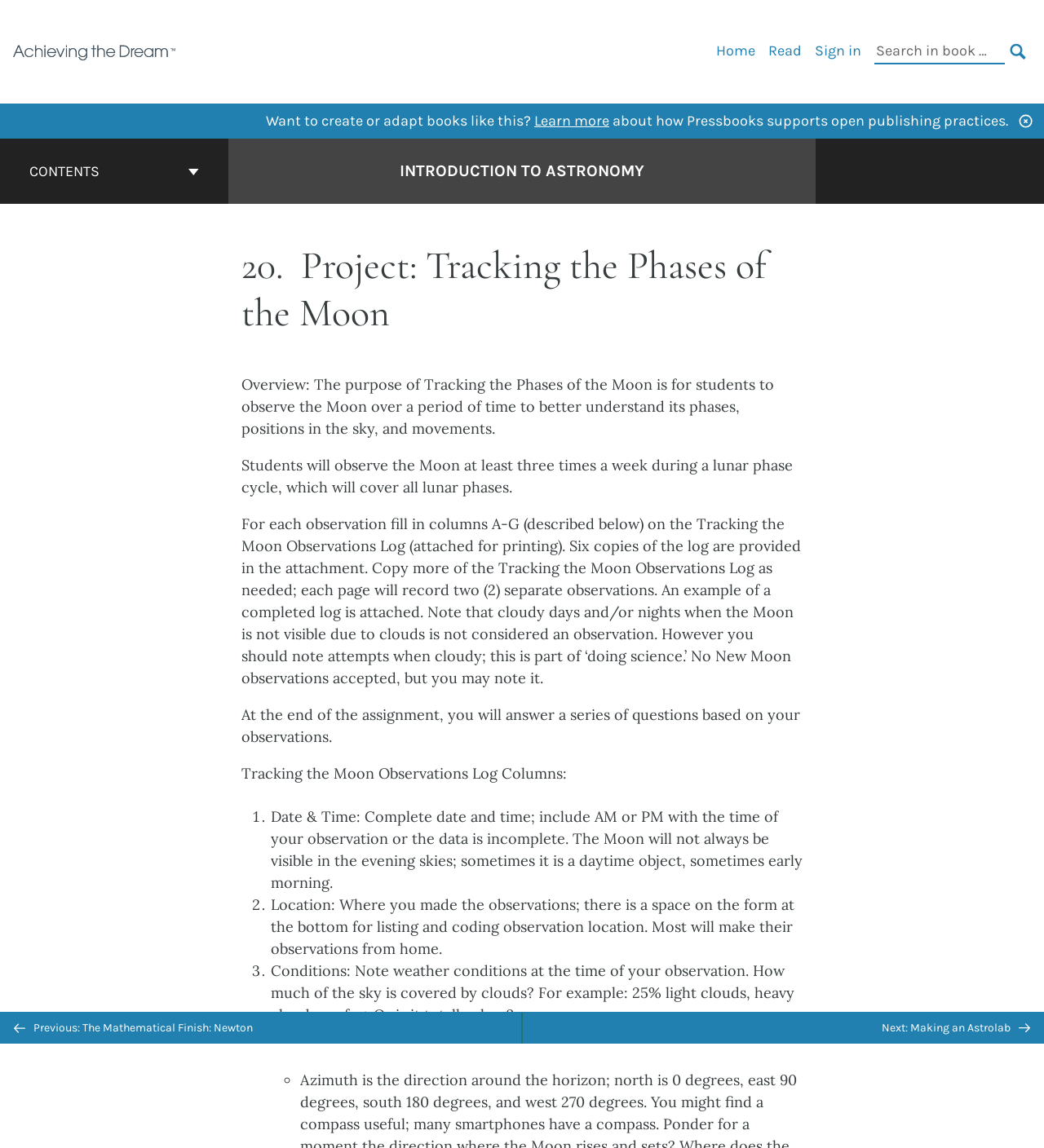Refer to the screenshot and give an in-depth answer to this question: What is the last column in the Tracking the Moon Observations Log?

The webpage lists the columns in the Tracking the Moon Observations Log as A to G, with column G being the last one.